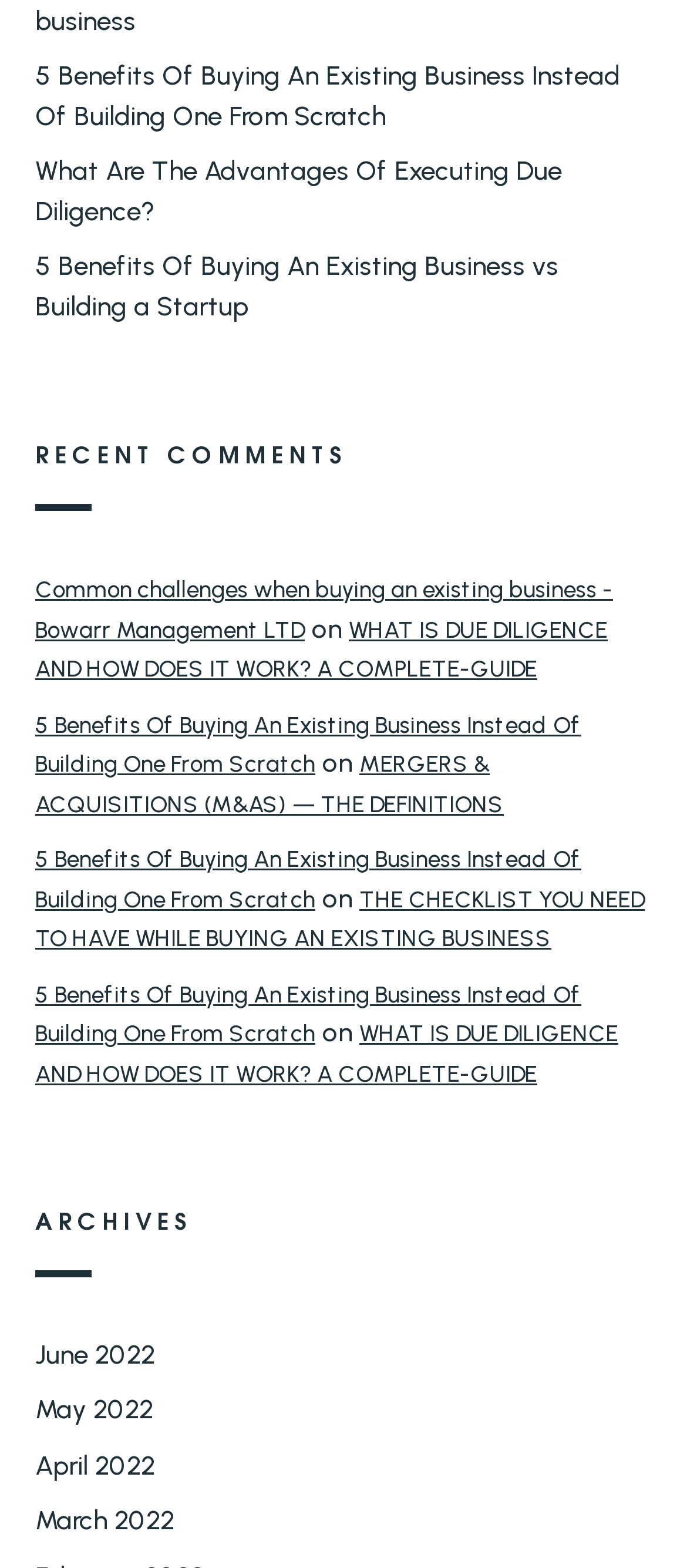Kindly determine the bounding box coordinates for the area that needs to be clicked to execute this instruction: "Contact Us".

None